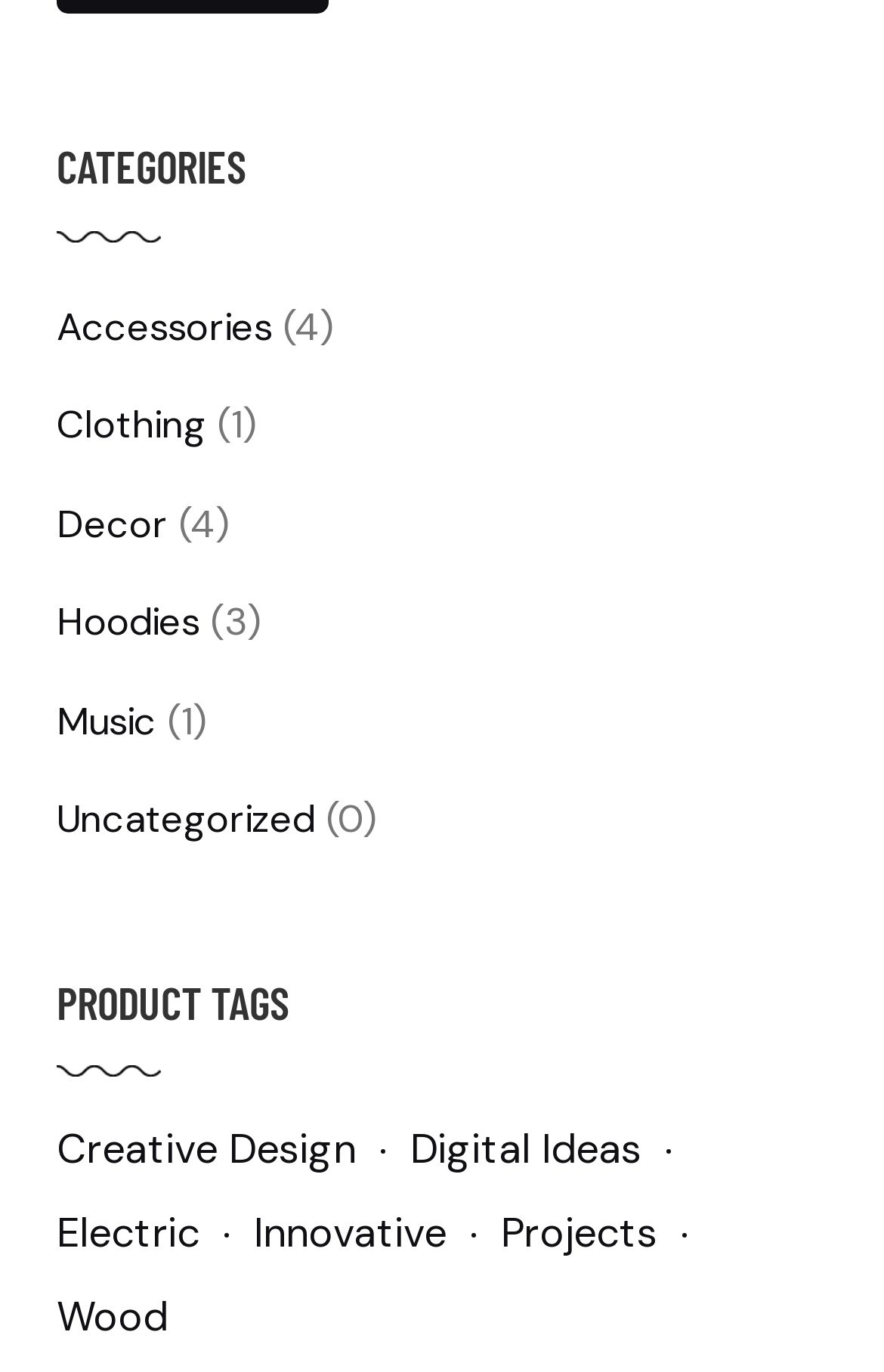Answer the question in one word or a short phrase:
What categories are available on this webpage?

Accessories, Clothing, etc.